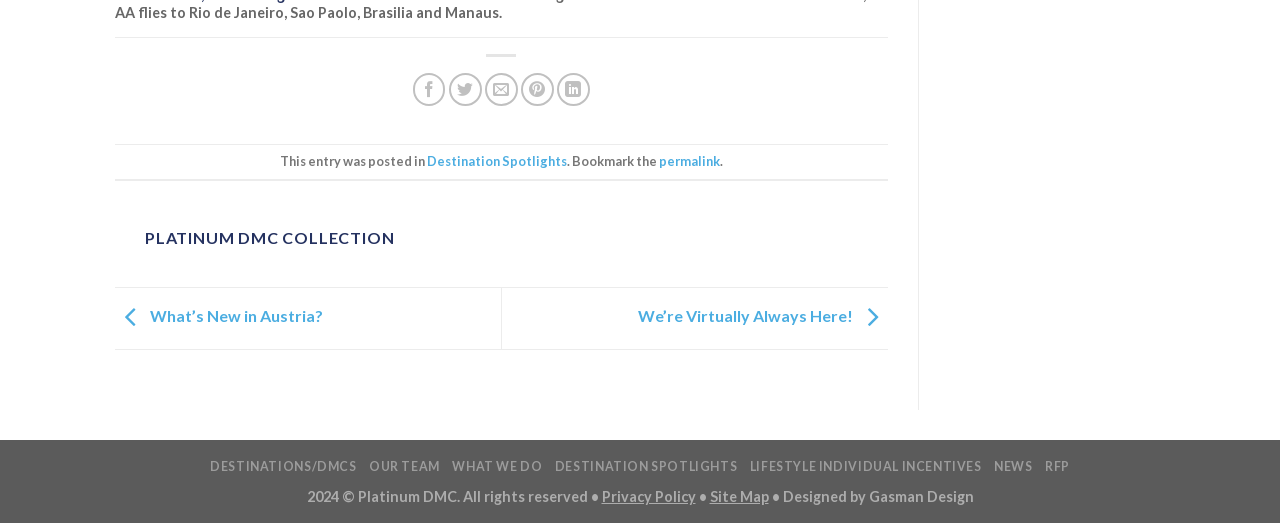Given the element description: "Our Team", predict the bounding box coordinates of this UI element. The coordinates must be four float numbers between 0 and 1, given as [left, top, right, bottom].

[0.288, 0.878, 0.344, 0.906]